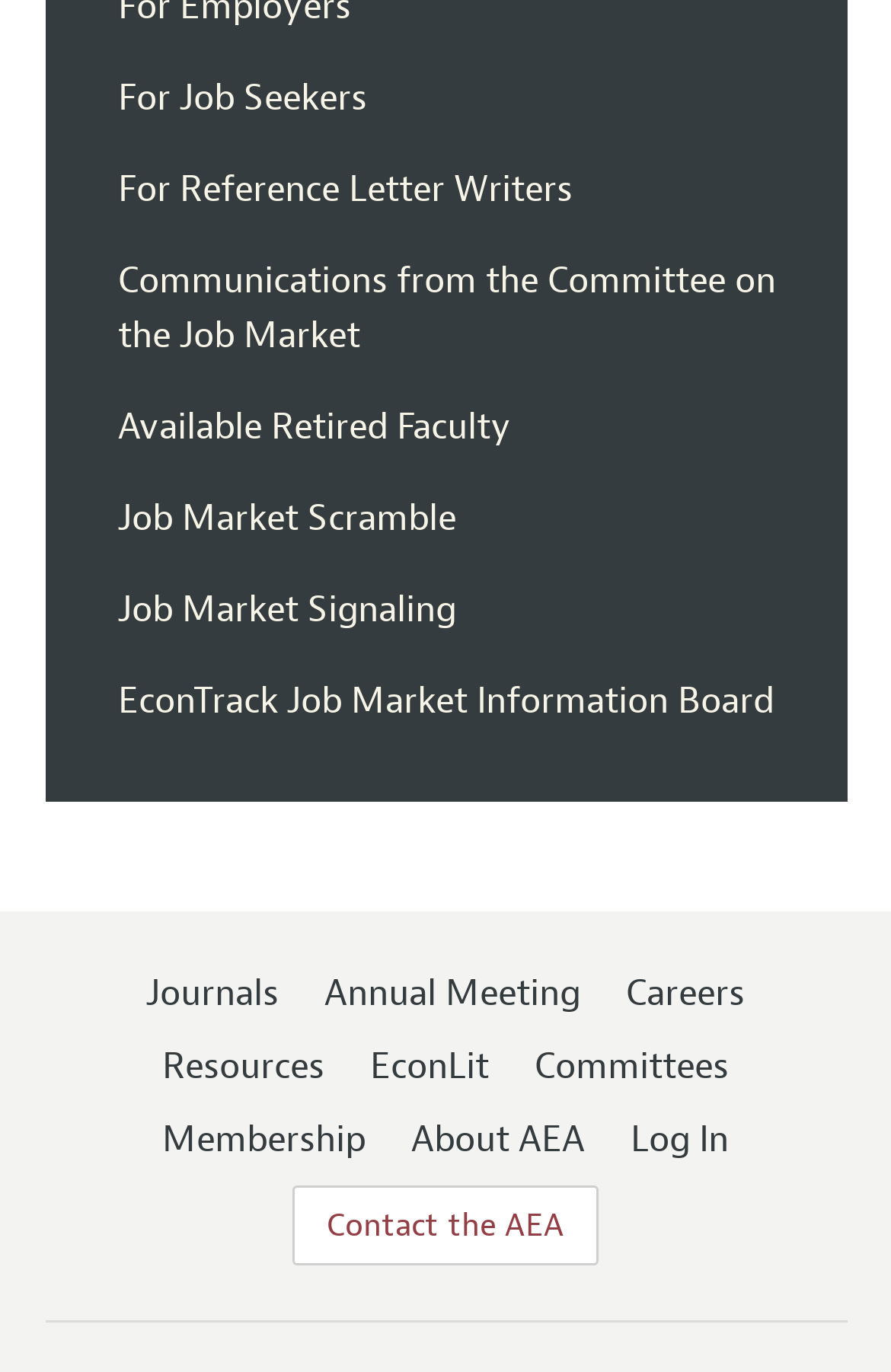Please identify the bounding box coordinates of the clickable element to fulfill the following instruction: "Read communications from the committee". The coordinates should be four float numbers between 0 and 1, i.e., [left, top, right, bottom].

[0.101, 0.171, 0.919, 0.278]